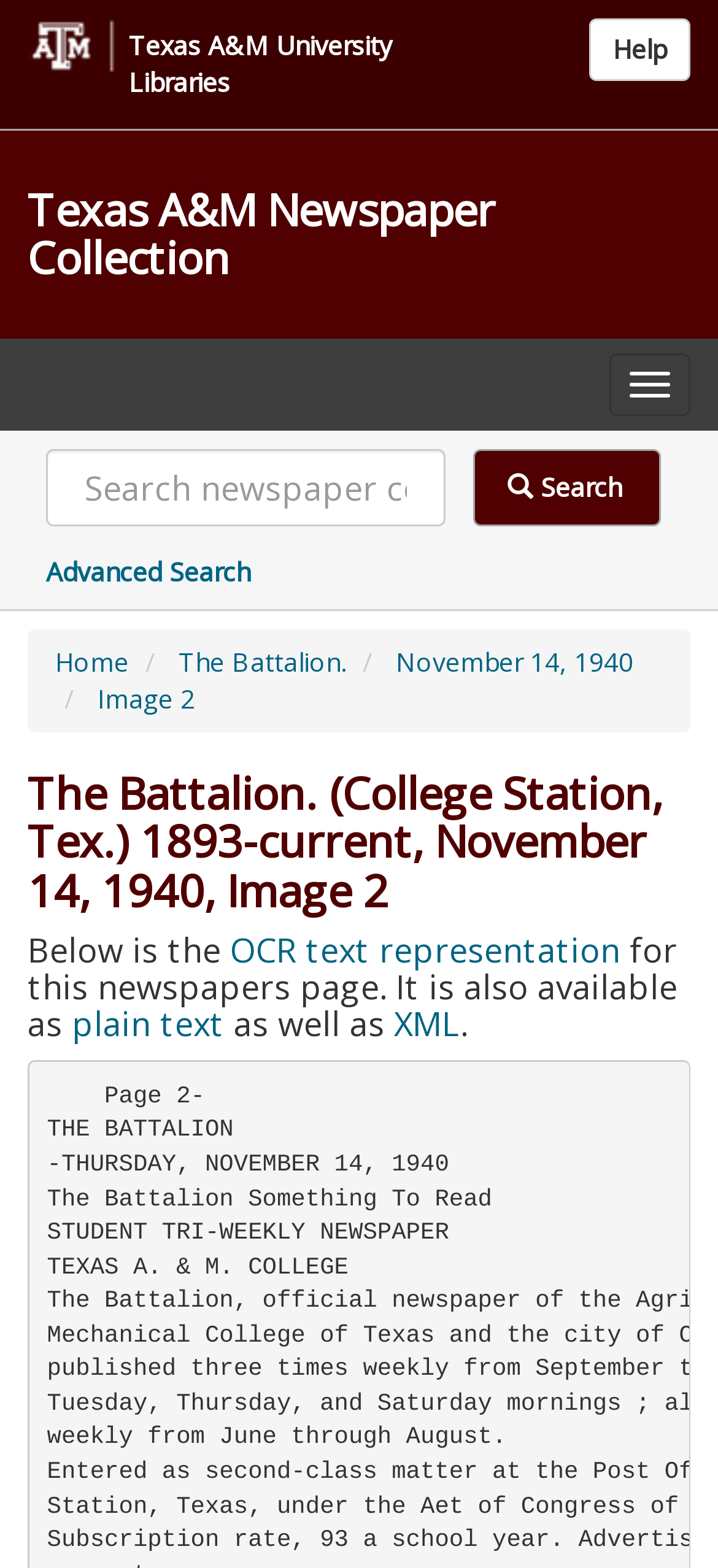Using the description "Texas A&M Newspaper Collection", predict the bounding box of the relevant HTML element.

[0.038, 0.114, 0.69, 0.184]